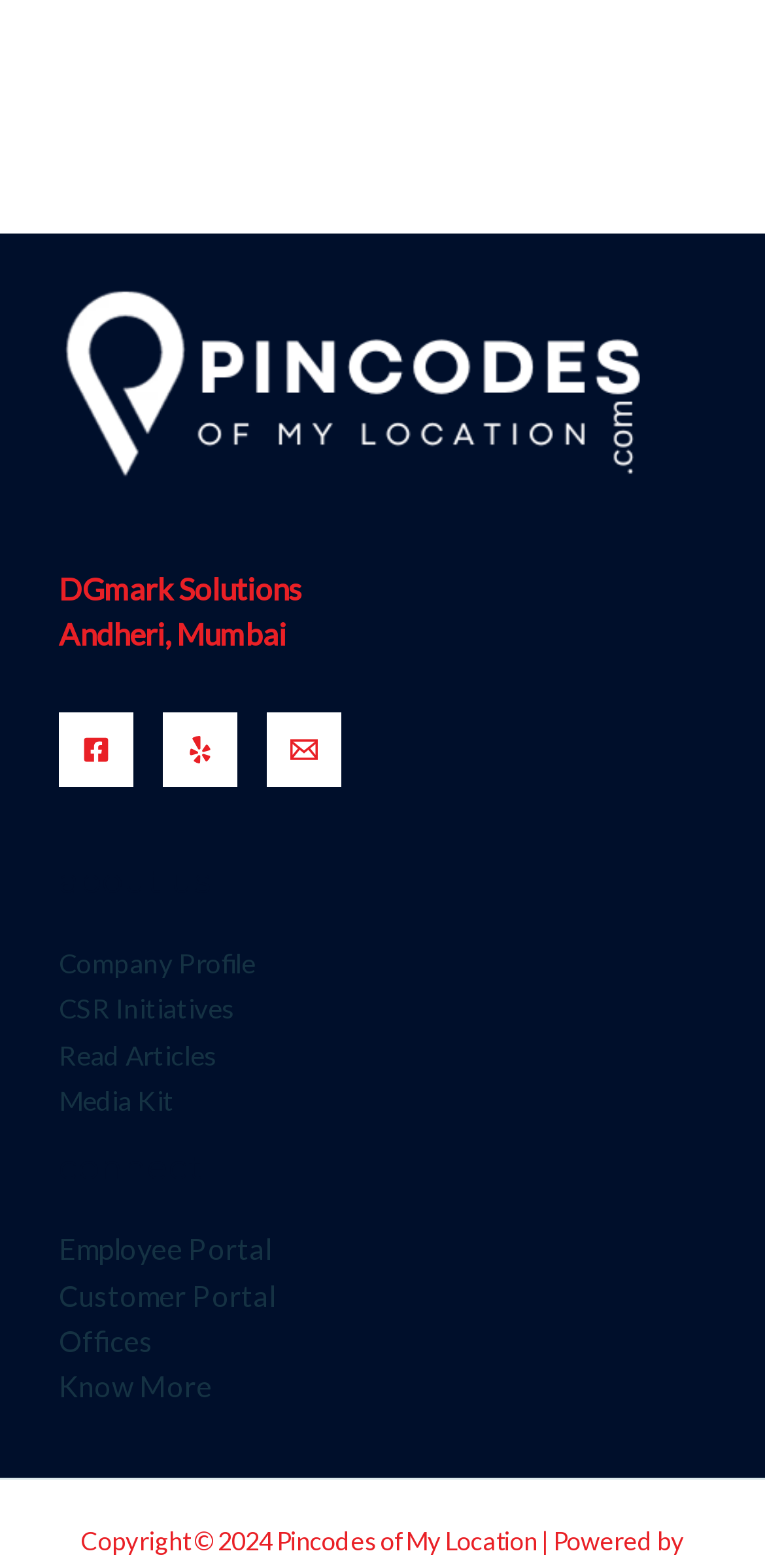Identify the bounding box for the UI element specified in this description: "Offices". The coordinates must be four float numbers between 0 and 1, formatted as [left, top, right, bottom].

[0.077, 0.845, 0.2, 0.866]